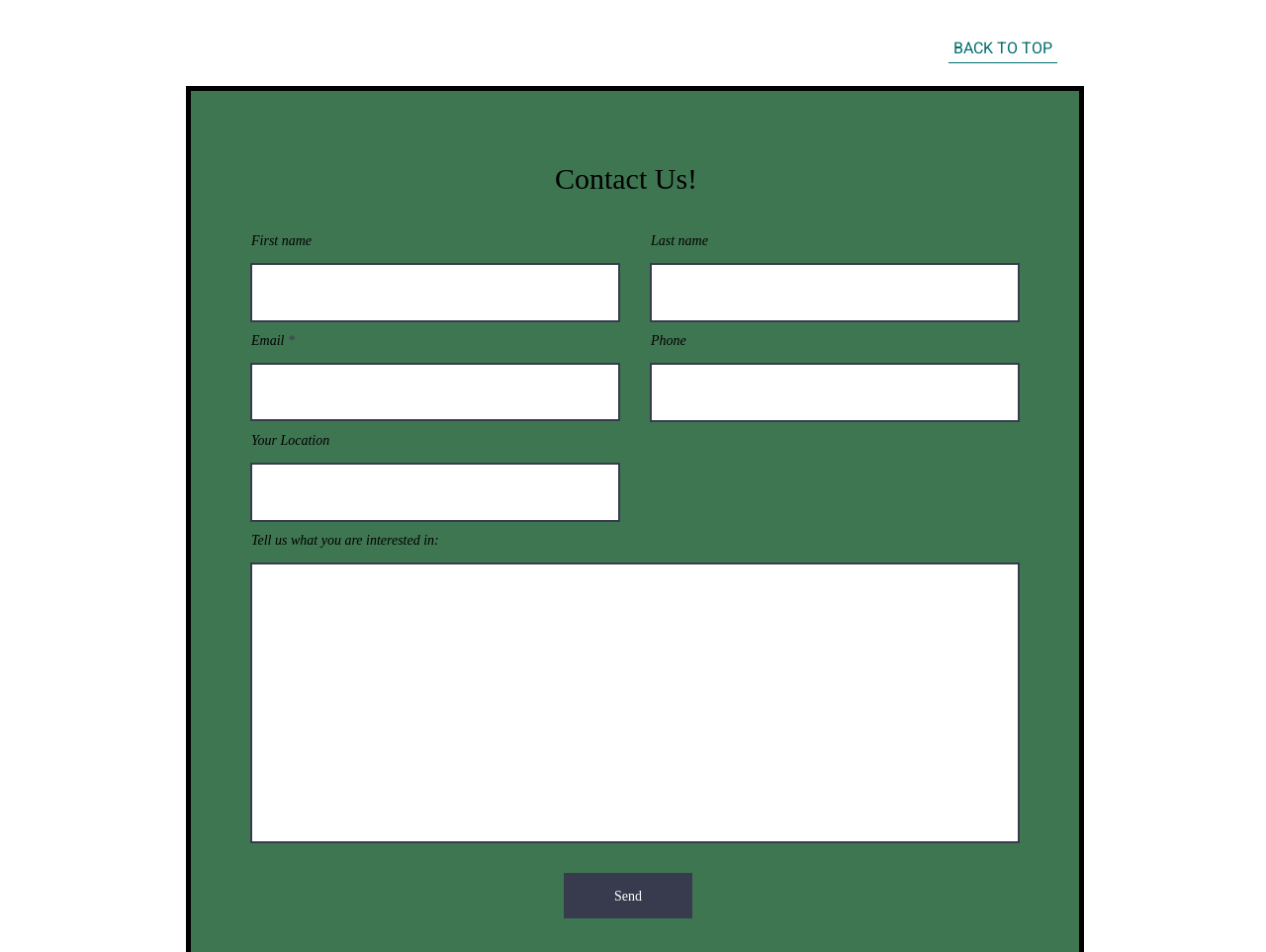Using the information in the image, give a comprehensive answer to the question: 
What is required to be filled in the 'Email' field?

The 'Email' field is marked with an asterisk, indicating that it is a required field. Therefore, users must enter a valid email address in this field to submit the contact form successfully.